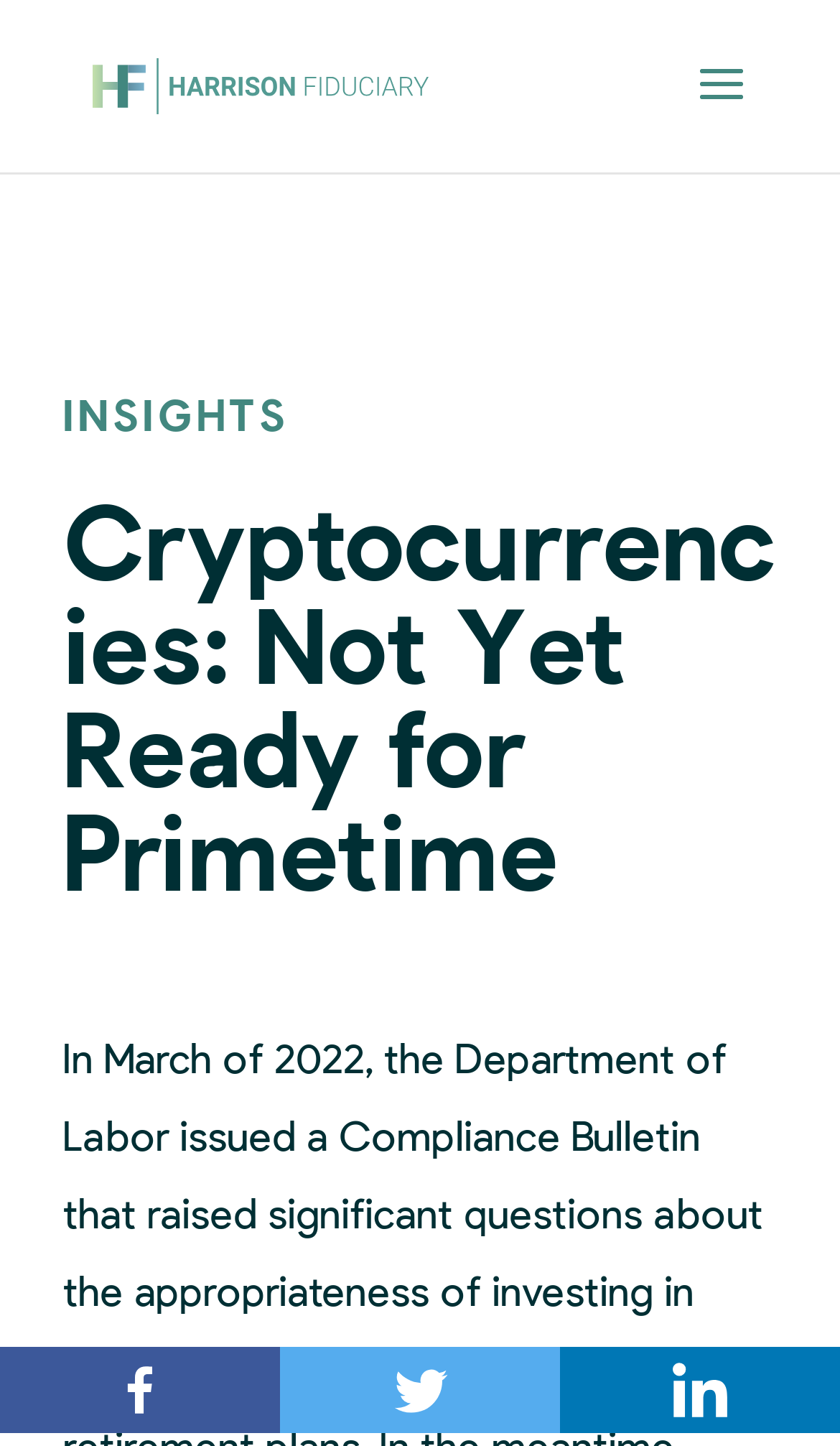Please answer the following question as detailed as possible based on the image: 
How many social media links are present?

At the bottom of the webpage, there are three social media links: Facebook, Twitter, and Linkedin, which can be identified by their respective icons and text.